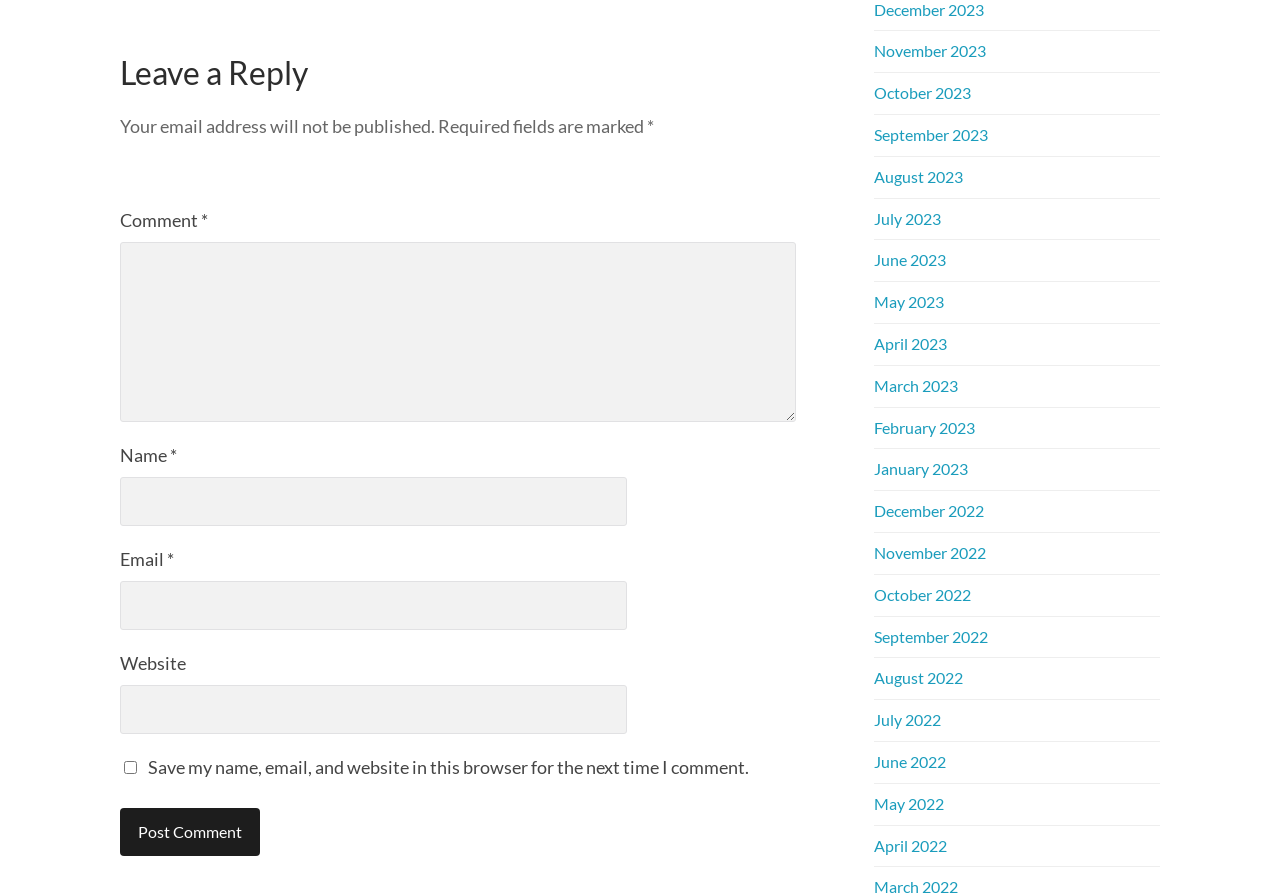Determine the bounding box coordinates of the area to click in order to meet this instruction: "Enter your name".

[0.094, 0.533, 0.49, 0.587]